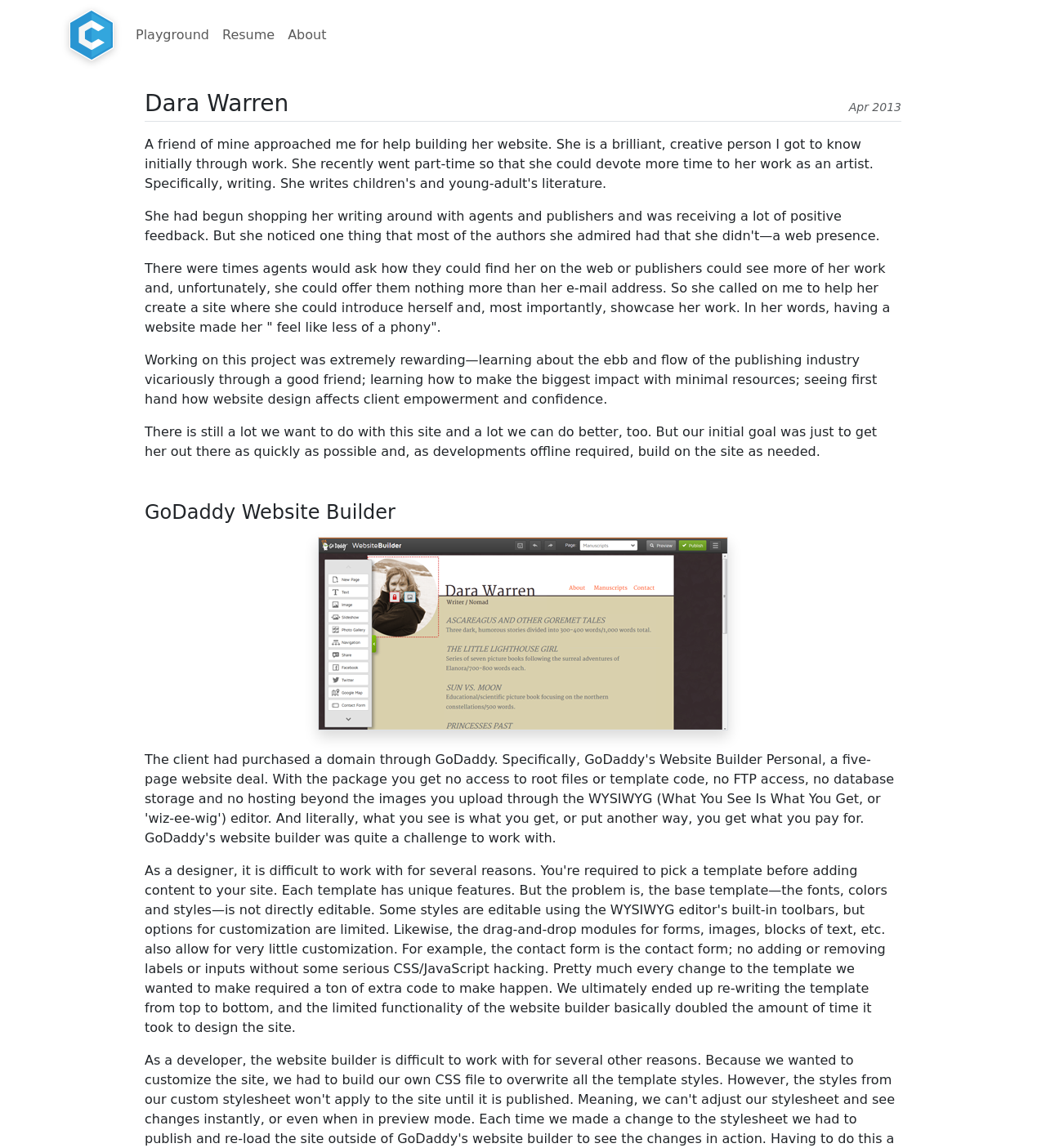Write a detailed summary of the webpage.

This webpage is a personal website for a designer/developer, showcasing their work and skills. At the top left corner, there is a logo link, accompanied by a navigation menu with three links: "Playground", "Resume", and an "About" button. 

Below the navigation menu, a prominent heading displays the name "Dara Warren". 

On the right side of the heading, there is a date "Apr 2013" displayed. 

The main content of the webpage is a series of three paragraphs describing a project the designer/developer worked on, creating a website for a friend who is an author. The paragraphs explain the motivation behind the project, the rewarding experience of working on it, and the goals and future plans for the website.

Below the paragraphs, there is a heading "GoDaddy Website Builder", accompanied by an image of the GoDaddy website builder.